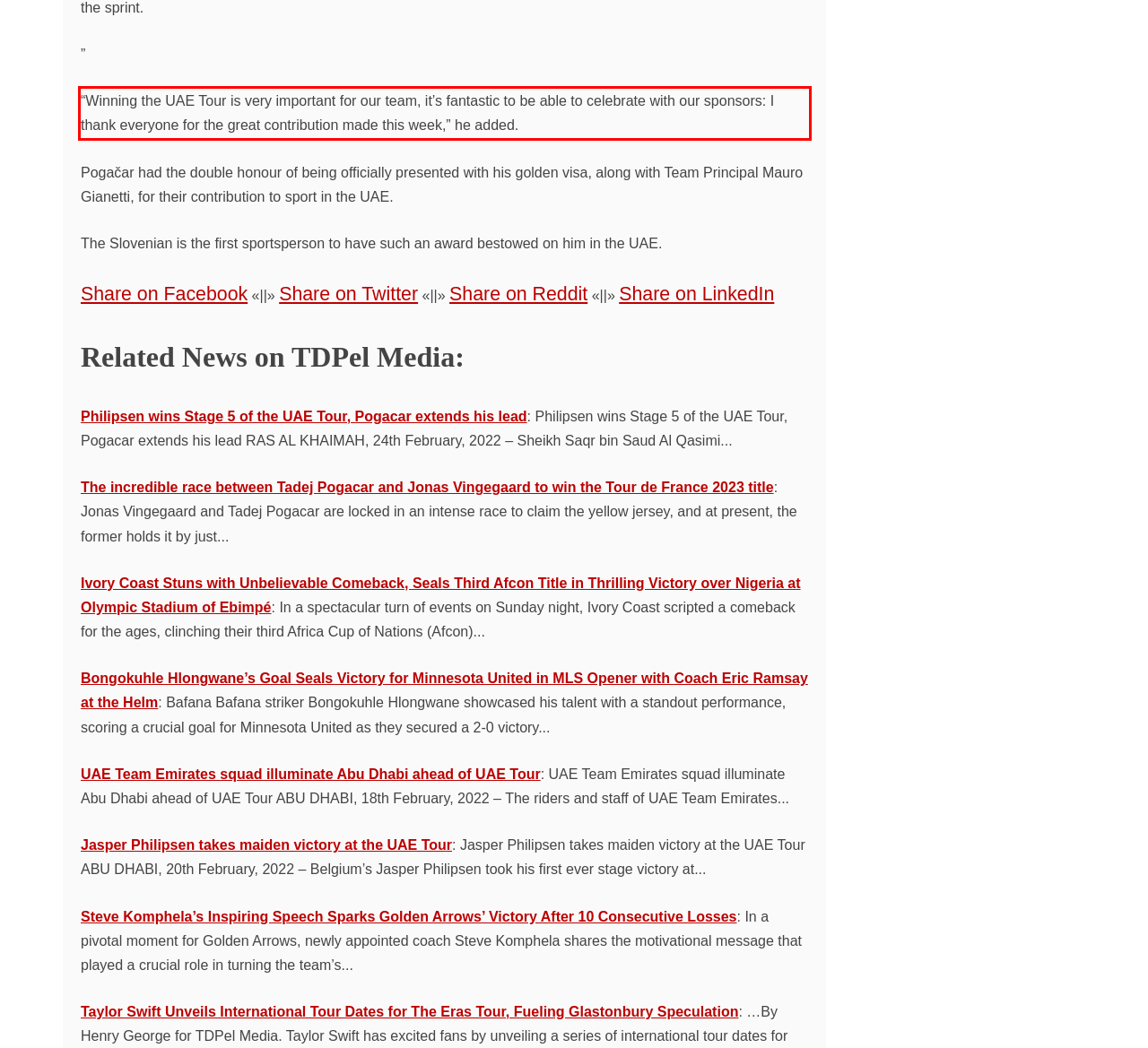Identify and extract the text within the red rectangle in the screenshot of the webpage.

“Winning the UAE Tour is very important for our team, it’s fantastic to be able to celebrate with our sponsors: I thank everyone for the great contribution made this week,” he added.